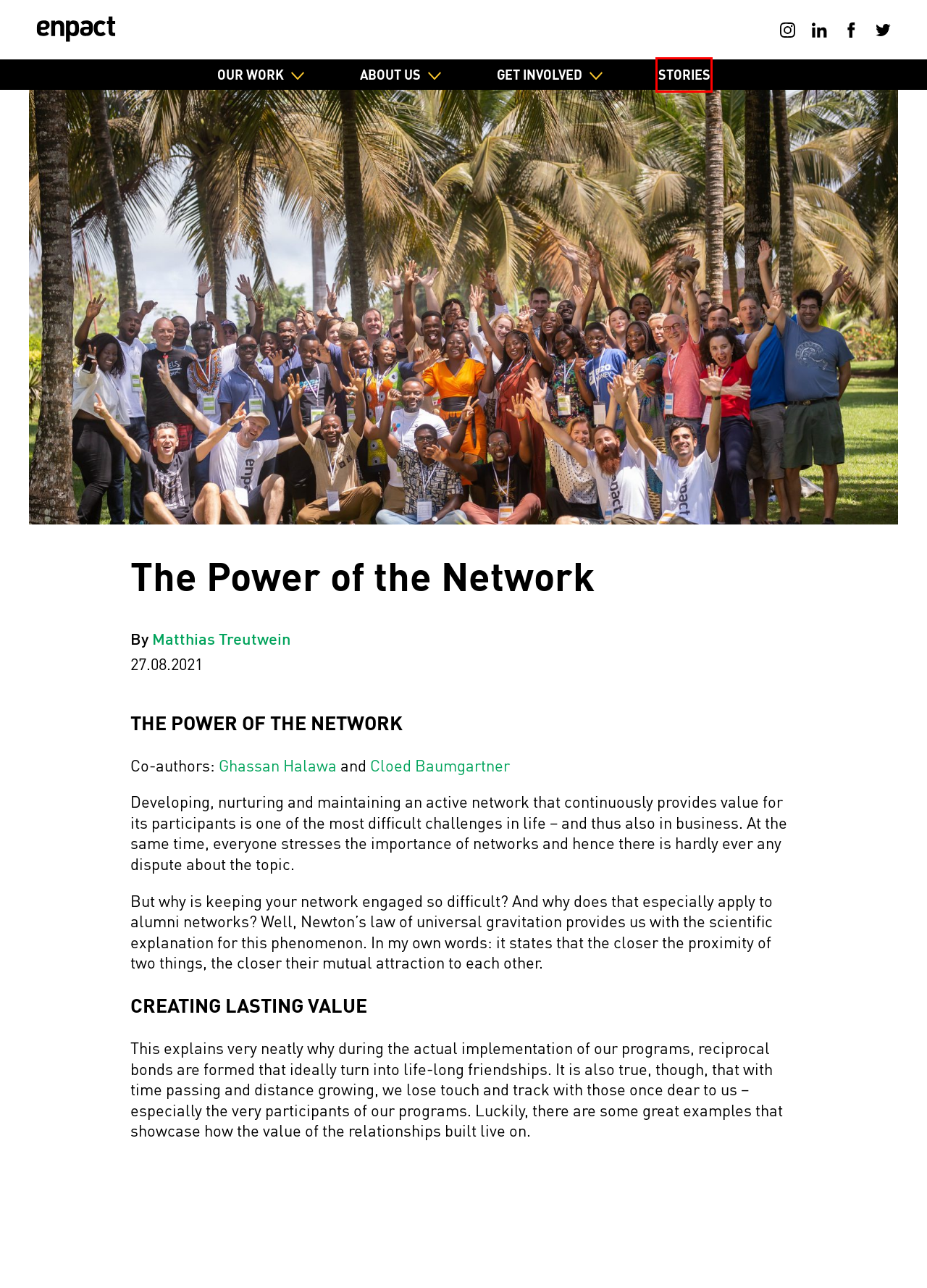You are given a screenshot of a webpage with a red bounding box around an element. Choose the most fitting webpage description for the page that appears after clicking the element within the red bounding box. Here are the candidates:
A. Partner with us – empowering entrepreneurship
B. News – empowering entrepreneurship
C. We celebrate our differences. – empowering entrepreneurship
D. empowering entrepreneurship
E. Press & Media – empowering entrepreneurship
F. Matthias Treutwein – empowering entrepreneurship
G. PUBLICATIONS – empowering entrepreneurship
H. Become an enpact mentor – empowering entrepreneurship

B